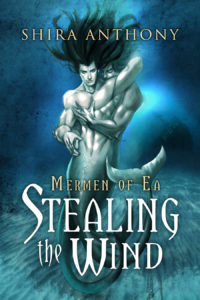Answer this question using a single word or a brief phrase:
What is the name of the author?

Shira Anthony